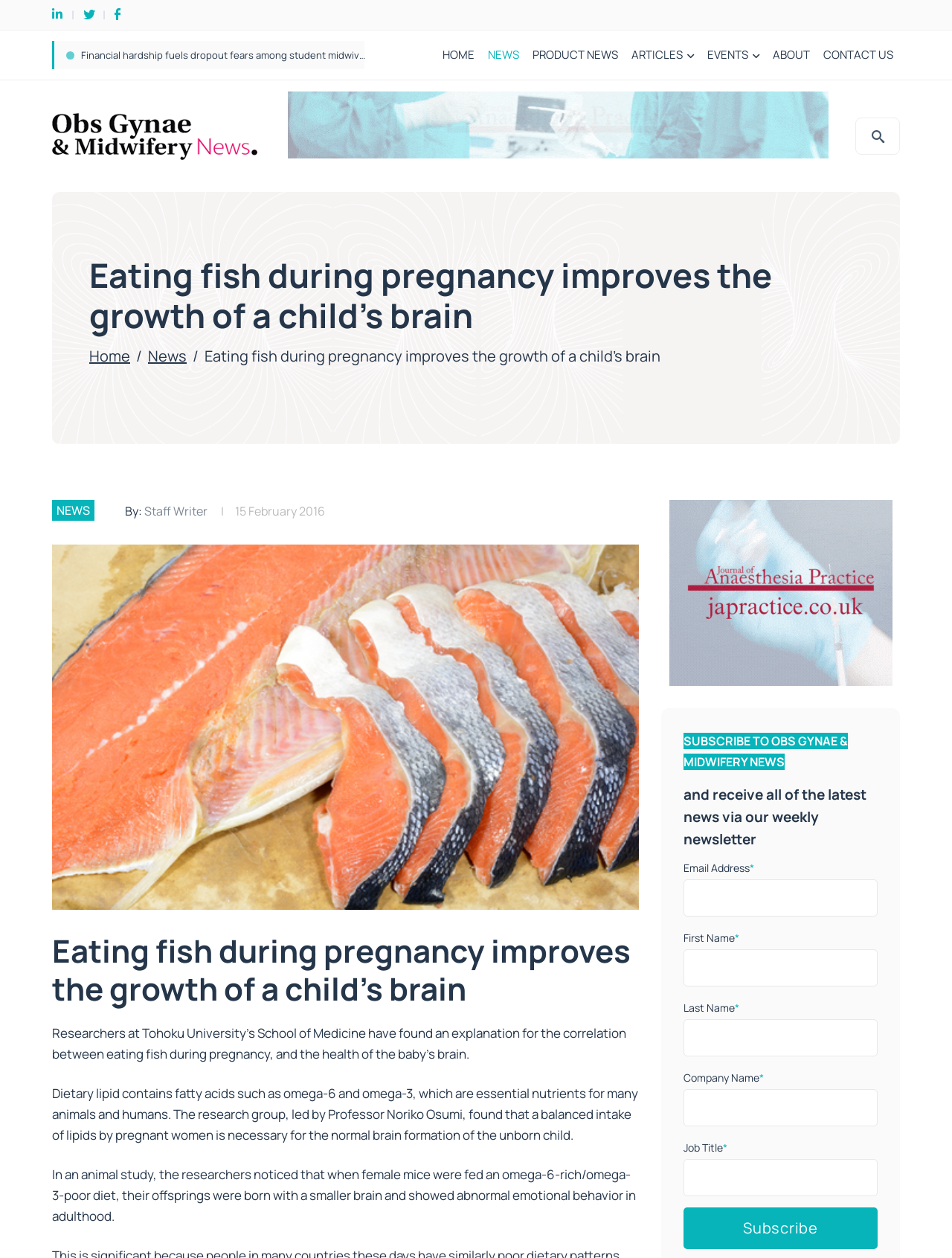What is the effect of an omega-6-rich/omega-3-poor diet on offspring?
Could you give a comprehensive explanation in response to this question?

According to the article, when female mice were fed an omega-6-rich/omega-3-poor diet, their offspring were born with a smaller brain and showed abnormal emotional behavior in adulthood, as mentioned in the sentence 'In an animal study, the researchers noticed that when female mice were fed an omega-6-rich/omega-3-poor diet, their offsprings were born with a smaller brain and showed abnormal emotional behavior in adulthood'.